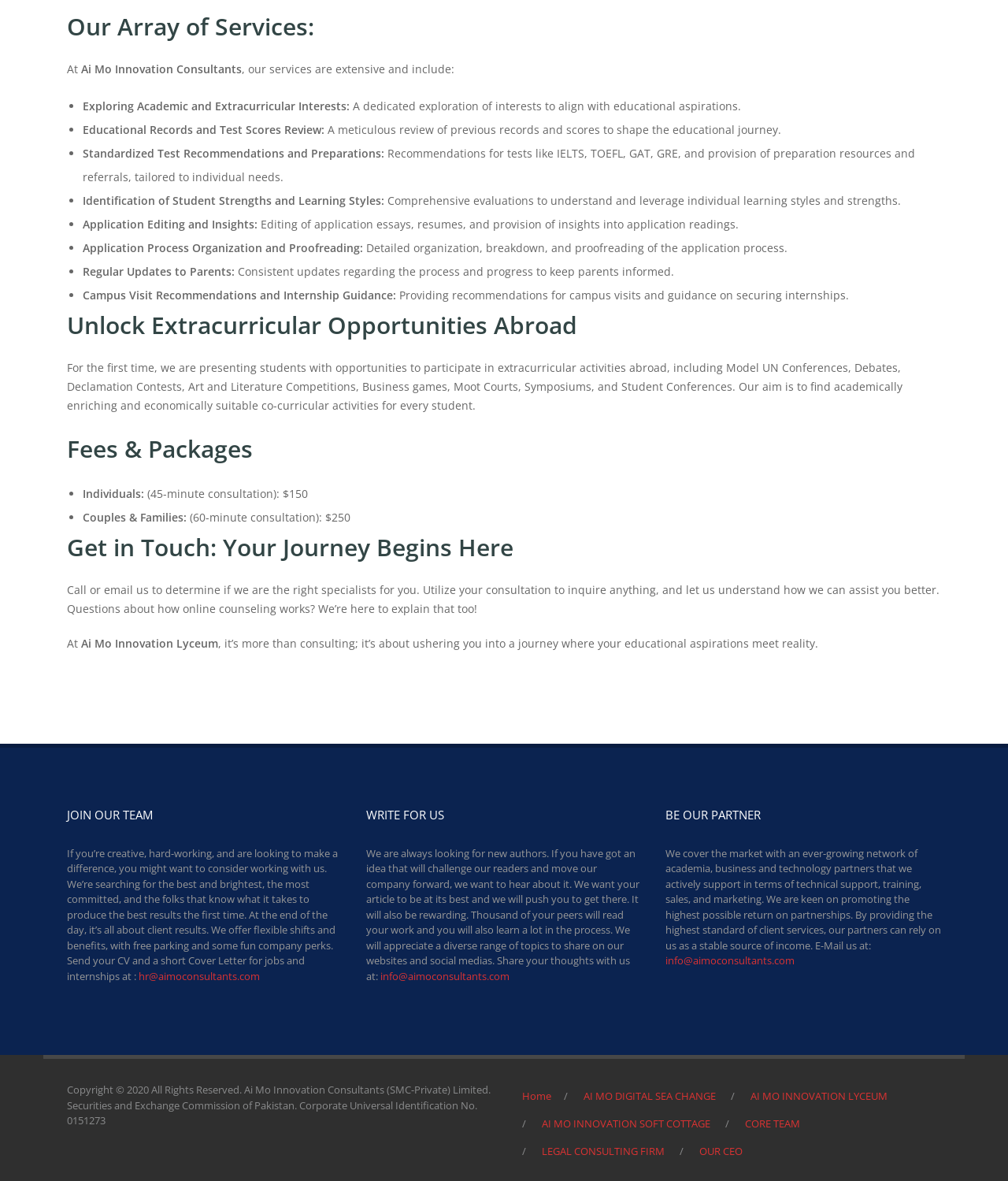Identify the bounding box coordinates of the clickable region required to complete the instruction: "Explore extracurricular opportunities abroad". The coordinates should be given as four float numbers within the range of 0 and 1, i.e., [left, top, right, bottom].

[0.066, 0.305, 0.895, 0.349]